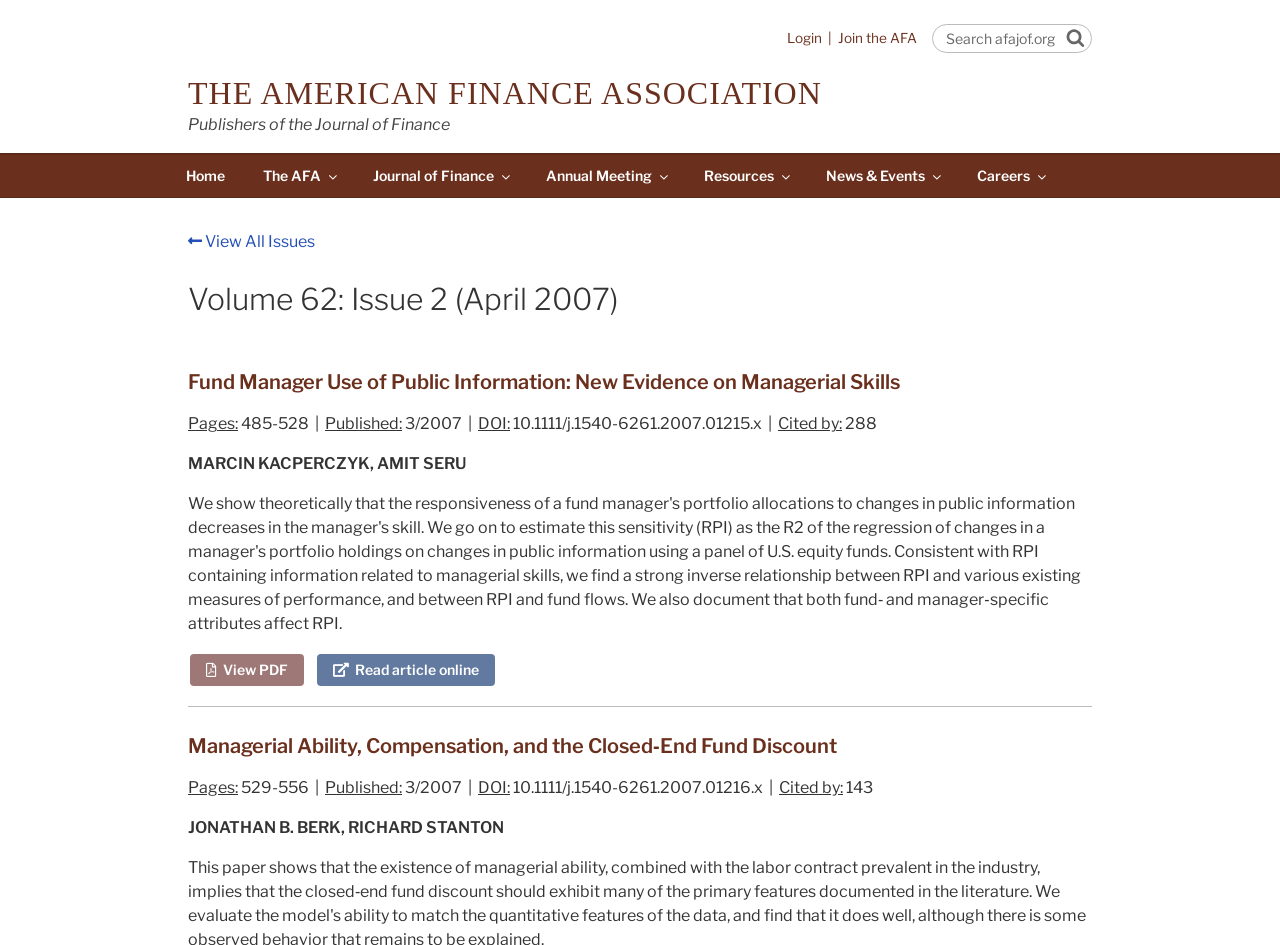Describe in detail what you see on the webpage.

This webpage is from the Journal of Finance, specifically Volume 62: Issue 2, published in April 2007. At the top, there is a search bar with a "Search" button to the right. Next to the search bar, there are links to "Login" and "Join the AFA". Below these elements, there is a link to "THE AMERICAN FINANCE ASSOCIATION" and a text stating "Publishers of the Journal of Finance".

On the left side, there is a top menu with links to "Home", "The AFA", "Journal of Finance", "Annual Meeting", "Resources", "News & Events", and "Careers". Below the top menu, there is a link to "View All Issues".

The main content of the page is an article list from the journal issue. The first article is titled "Fund Manager Use of Public Information: New Evidence on Managerial Skills" and has details such as page numbers, publication date, DOI, and citation count. Below the article title, there are links to "View PDF" and "Read article online". This pattern is repeated for multiple articles, with each article having its own title, details, and links.

There are a total of 7 articles listed on the page, each with its own set of details and links. The articles are arranged vertically, with a horizontal separator line between each article.